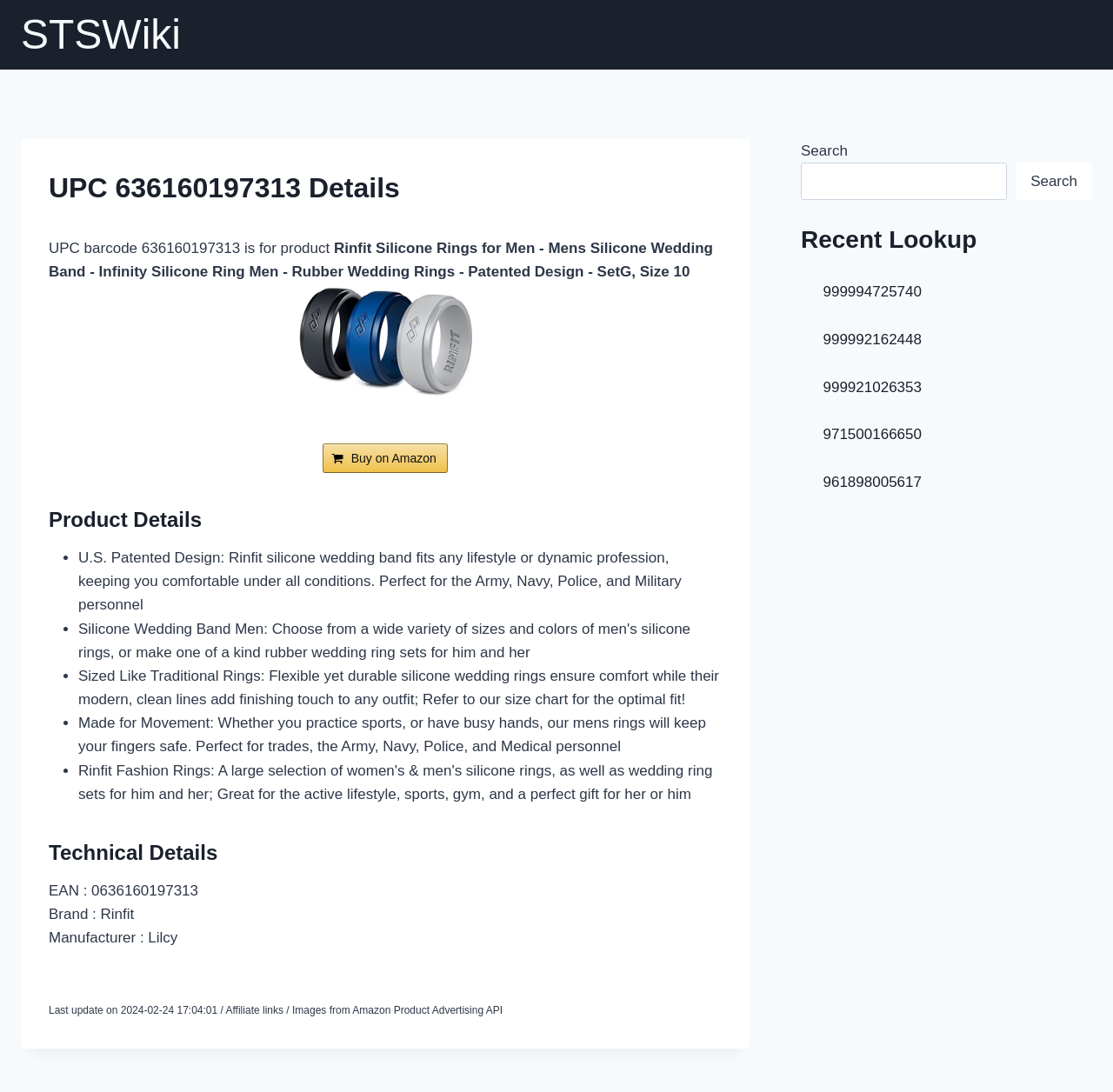Locate the UI element described as follows: "STSWiki". Return the bounding box coordinates as four float numbers between 0 and 1 in the order [left, top, right, bottom].

[0.019, 0.009, 0.162, 0.055]